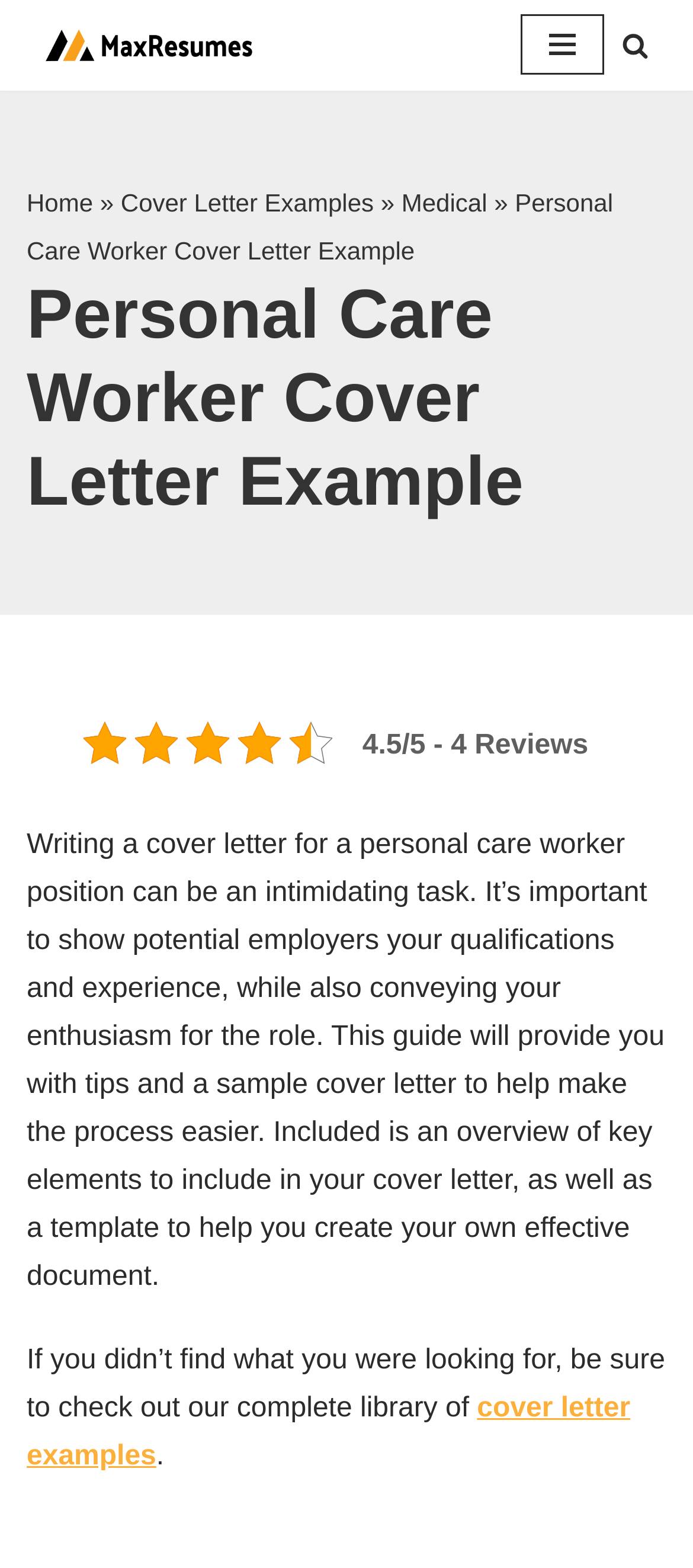Specify the bounding box coordinates for the region that must be clicked to perform the given instruction: "Check out the complete library of cover letter examples".

[0.038, 0.888, 0.91, 0.938]